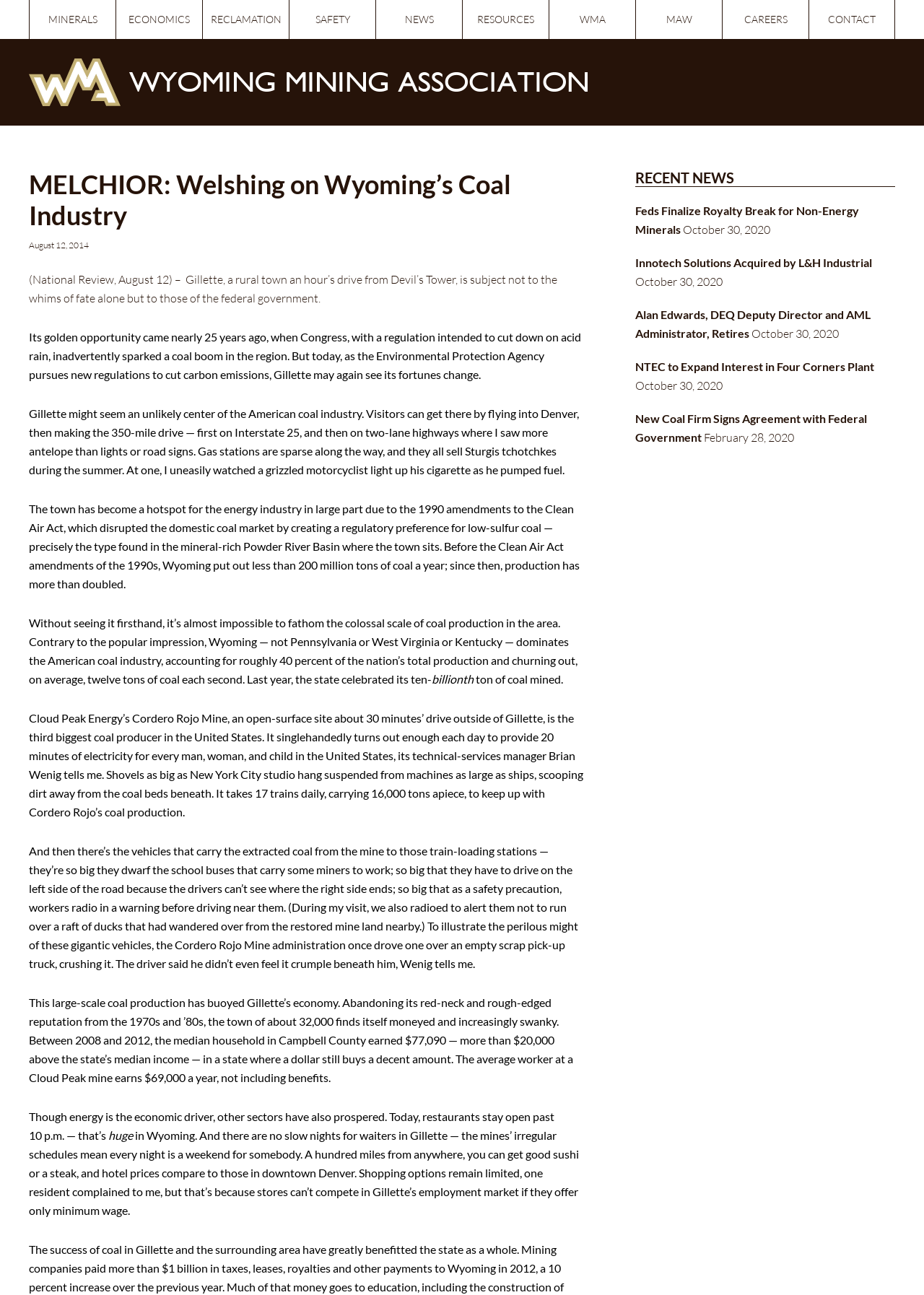What is the percentage of the nation's total coal production accounted for by Wyoming?
Analyze the image and provide a thorough answer to the question.

According to the article, Wyoming dominates the American coal industry, accounting for roughly 40 percent of the nation's total production, which is mentioned in the paragraph describing the scale of coal production in the area.